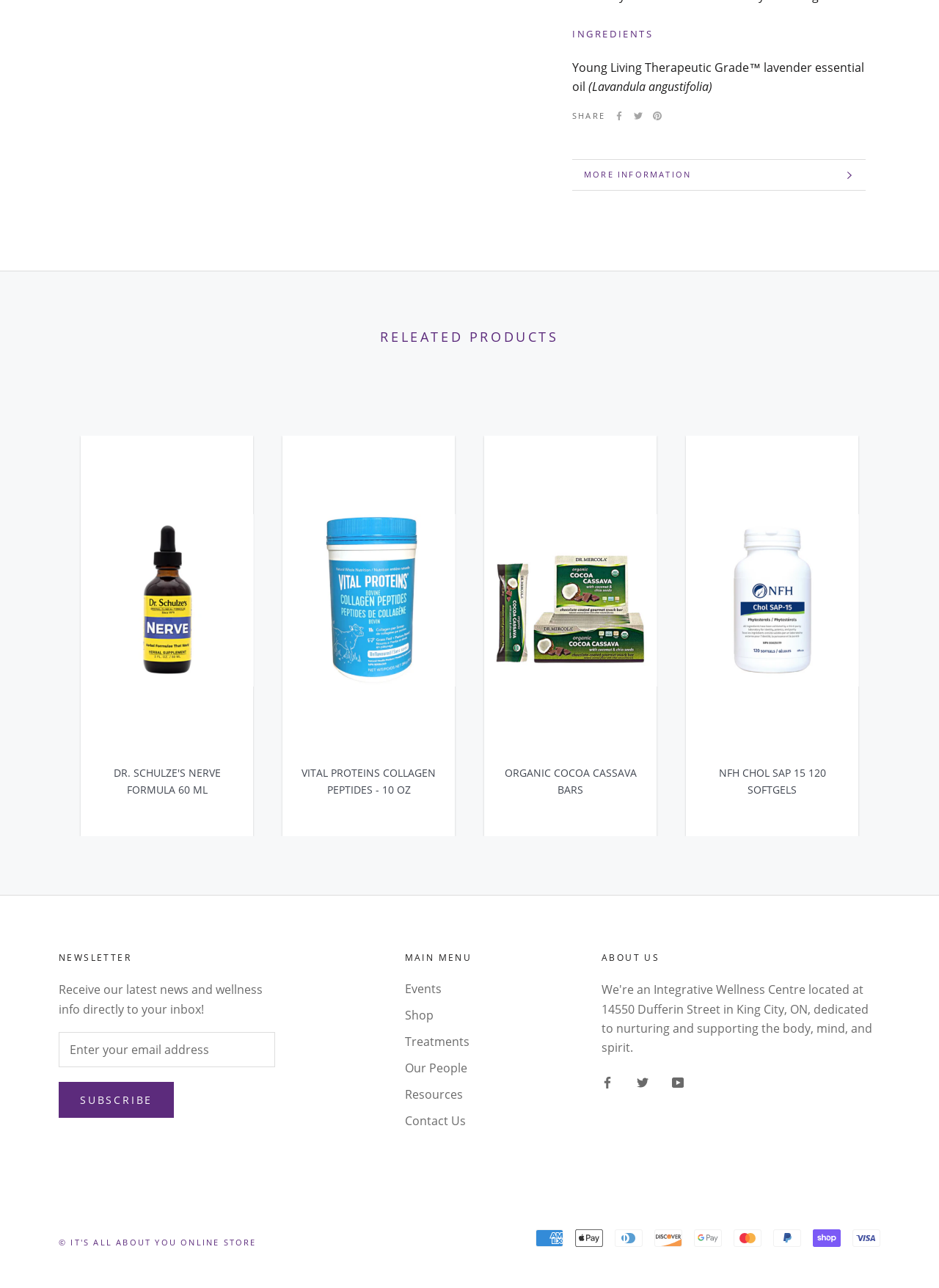From the webpage screenshot, predict the bounding box coordinates (top-left x, top-left y, bottom-right x, bottom-right y) for the UI element described here: Organic Cocoa Cassava Bars

[0.537, 0.595, 0.678, 0.619]